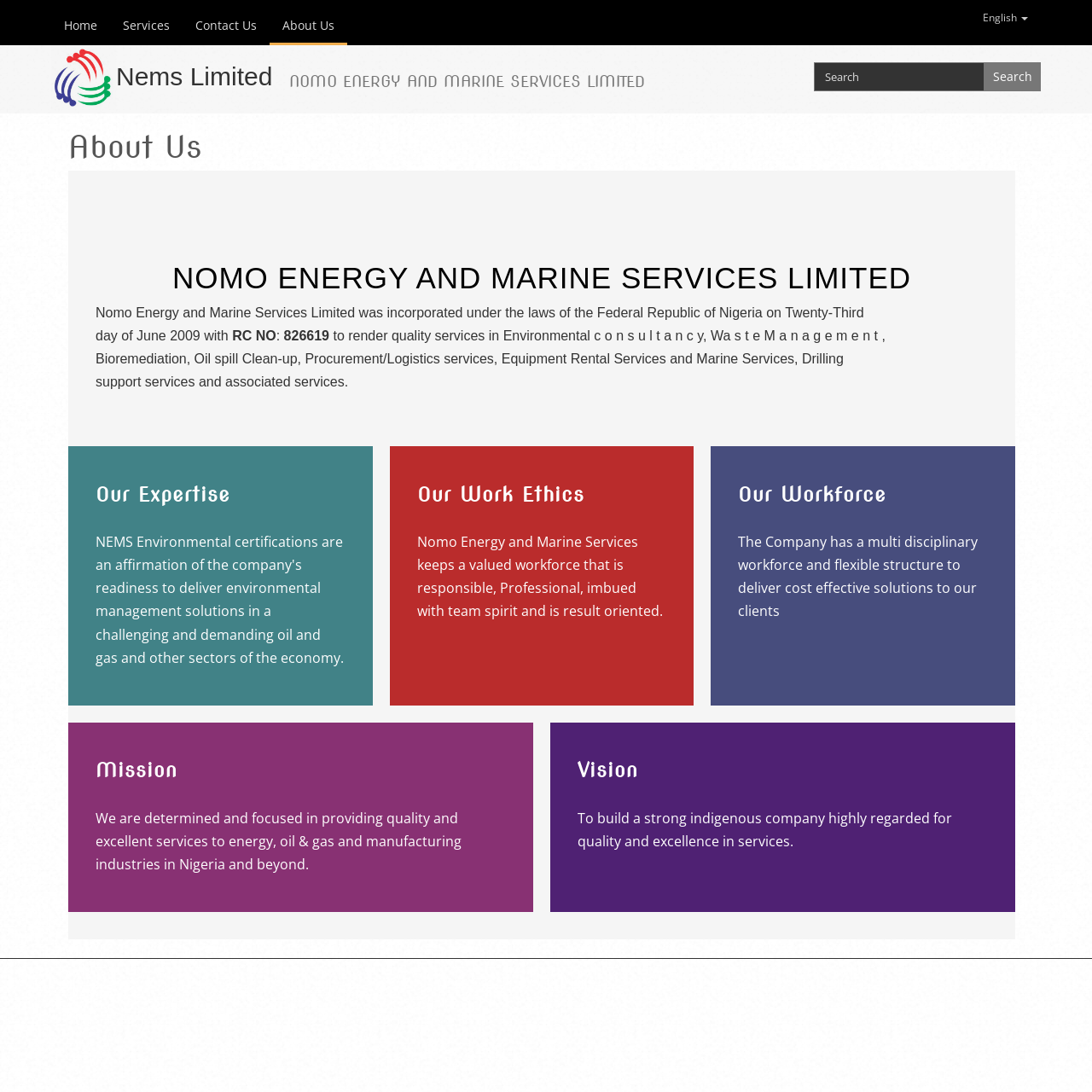Locate the bounding box coordinates of the region to be clicked to comply with the following instruction: "Search for something". The coordinates must be four float numbers between 0 and 1, in the form [left, top, right, bottom].

[0.745, 0.057, 0.902, 0.084]